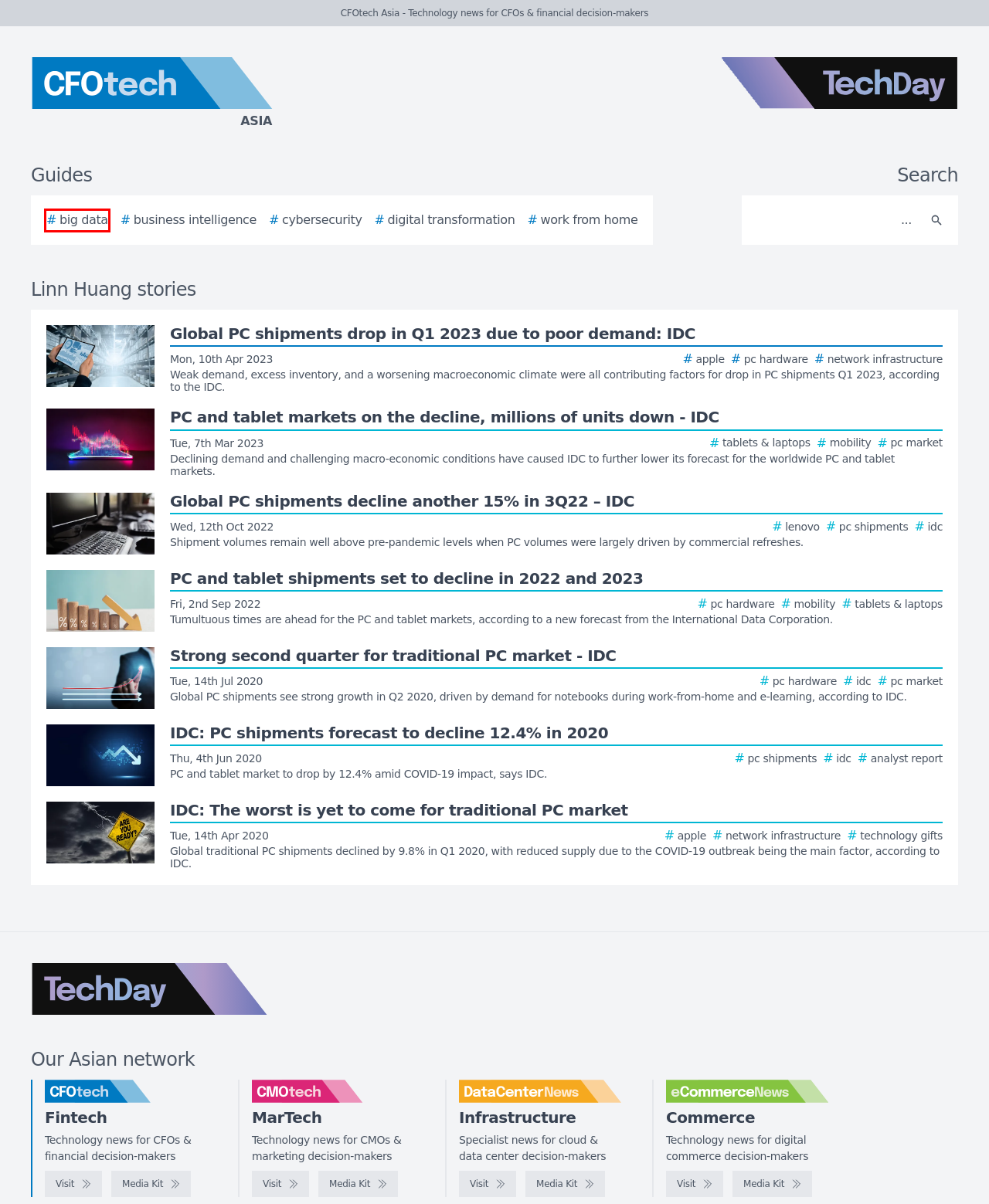You are given a screenshot depicting a webpage with a red bounding box around a UI element. Select the description that best corresponds to the new webpage after clicking the selected element. Here are the choices:
A. IDC: The worst is yet to come for traditional PC market
B. CFOtech Asia - Technology news for CFOs & financial decision-makers
C. eCommerceNews Asia - Media kit
D. DataCenterNews Asia Pacific - Media kit
E. TechDay Asia - Asia's technology news network
F. The 2024 Ultimate Guide to Big Data
G. PC and tablet markets on the decline, millions of units down - IDC
H. PC and tablet shipments set to decline in 2022 and 2023

F